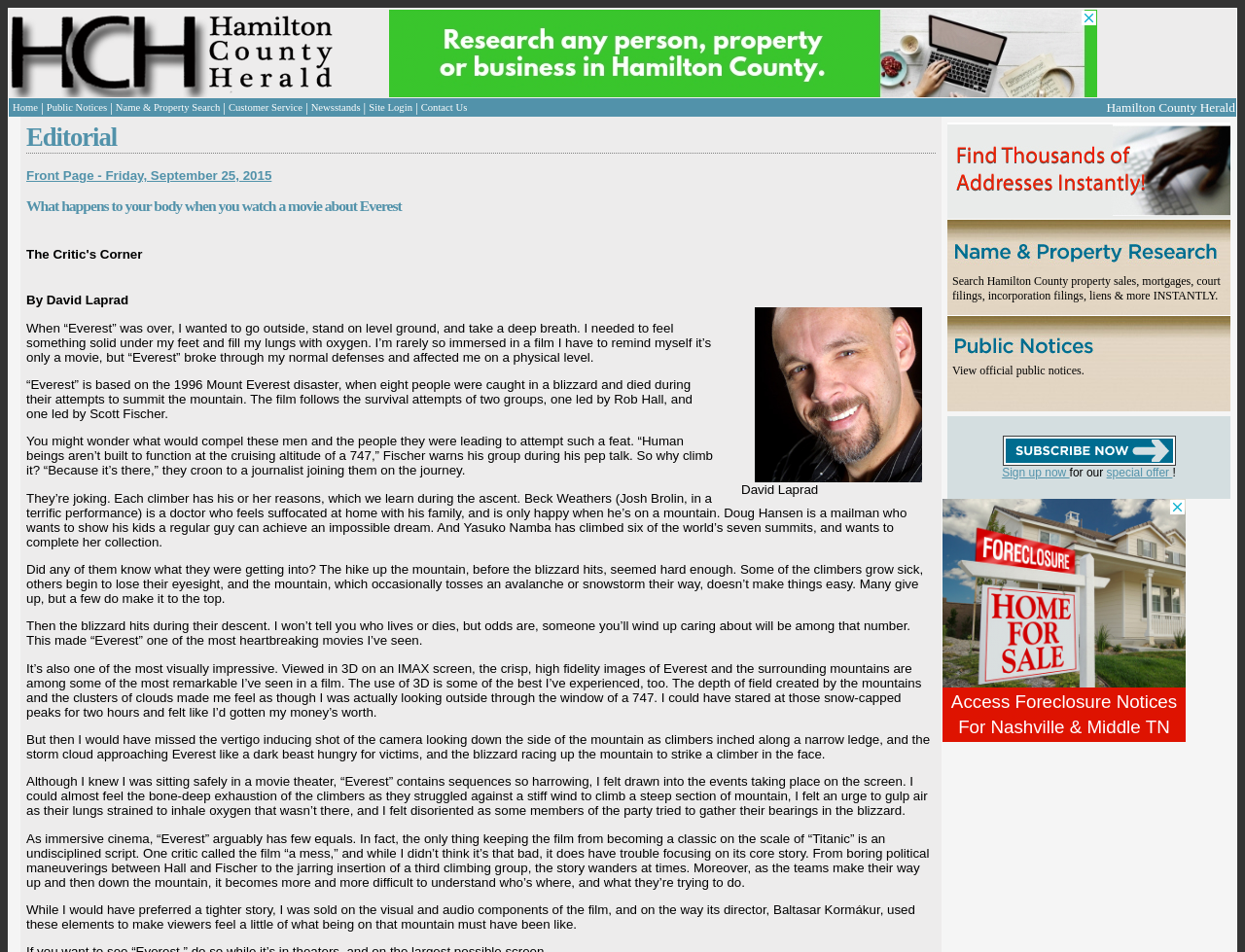Determine the coordinates of the bounding box that should be clicked to complete the instruction: "Click on Home". The coordinates should be represented by four float numbers between 0 and 1: [left, top, right, bottom].

[0.008, 0.104, 0.033, 0.122]